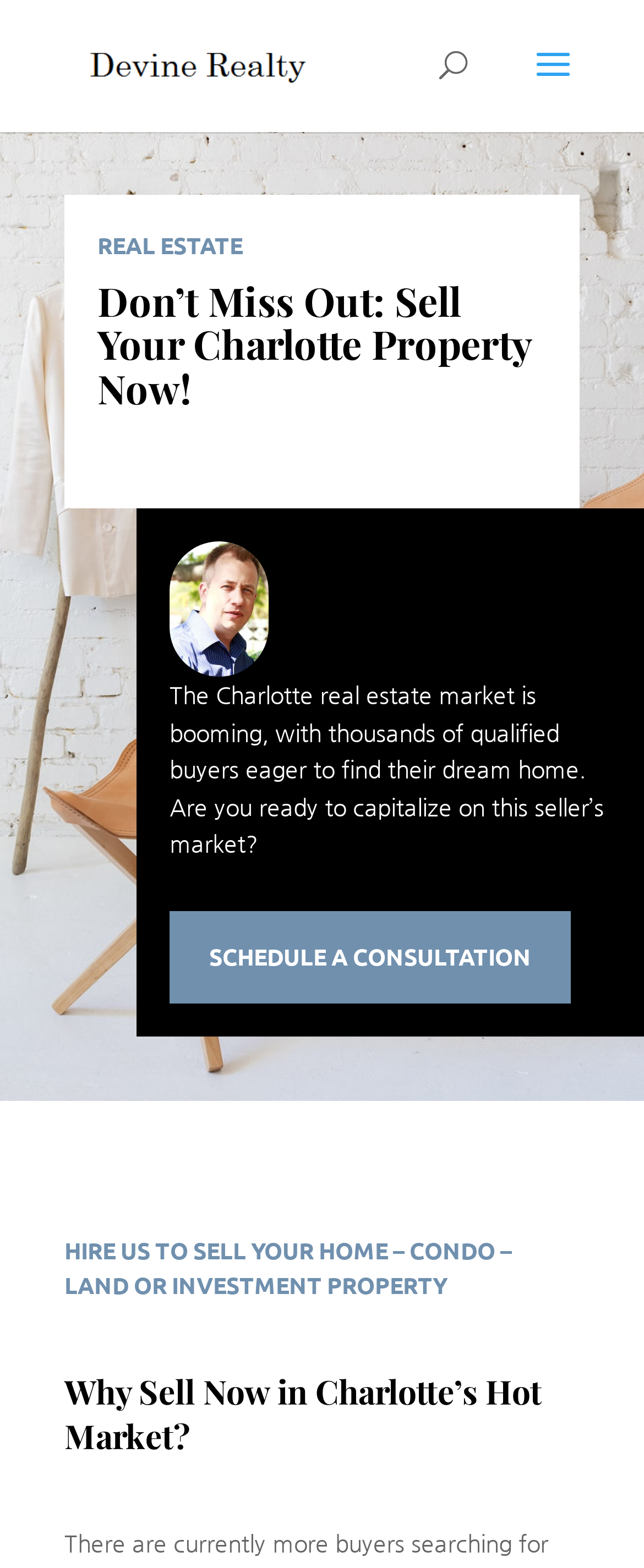From the webpage screenshot, identify the region described by Schedule a Consultation. Provide the bounding box coordinates as (top-left x, top-left y, bottom-right x, bottom-right y), with each value being a floating point number between 0 and 1.

[0.263, 0.581, 0.886, 0.64]